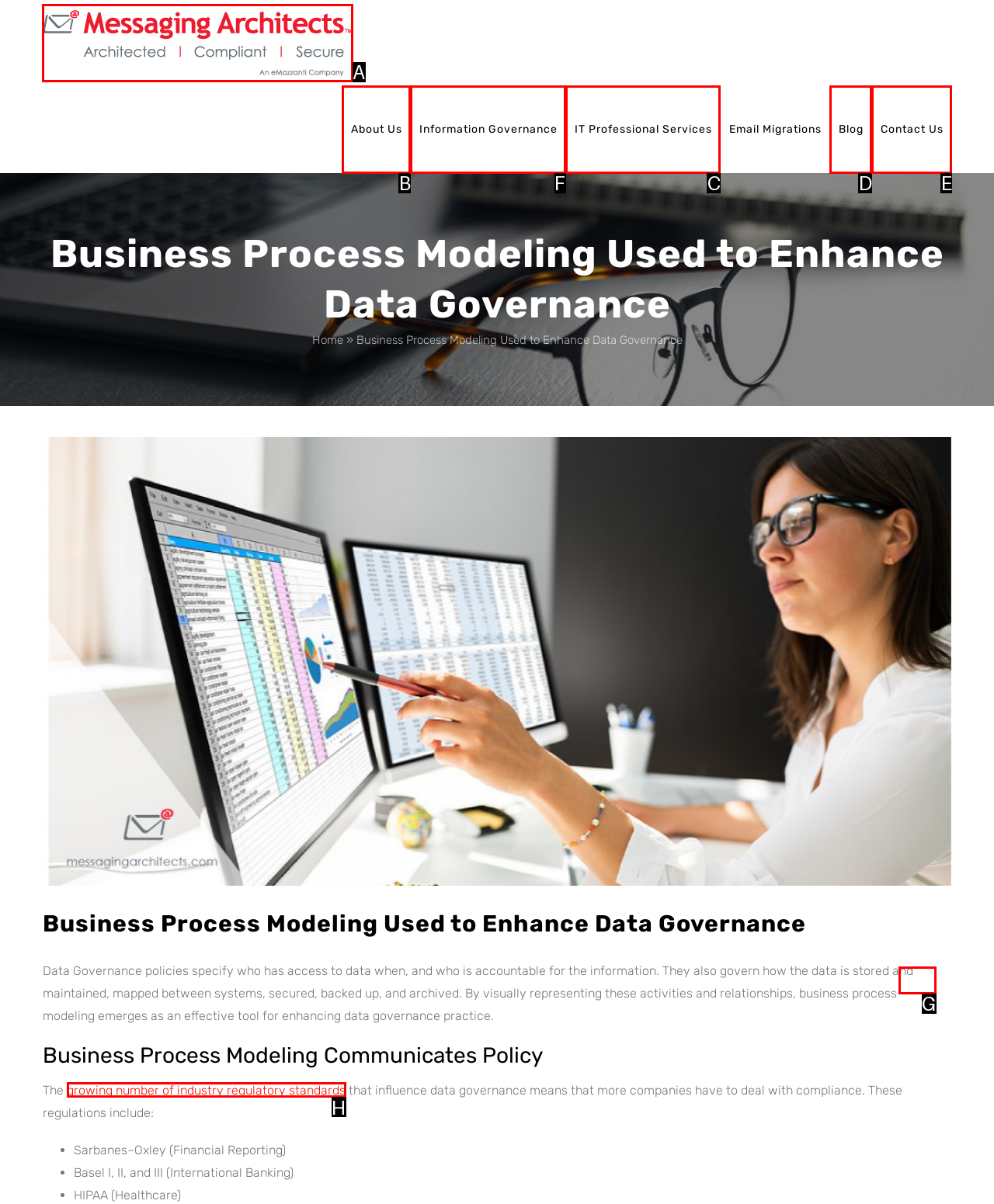Specify which element within the red bounding boxes should be clicked for this task: Read Information Governance Respond with the letter of the correct option.

F